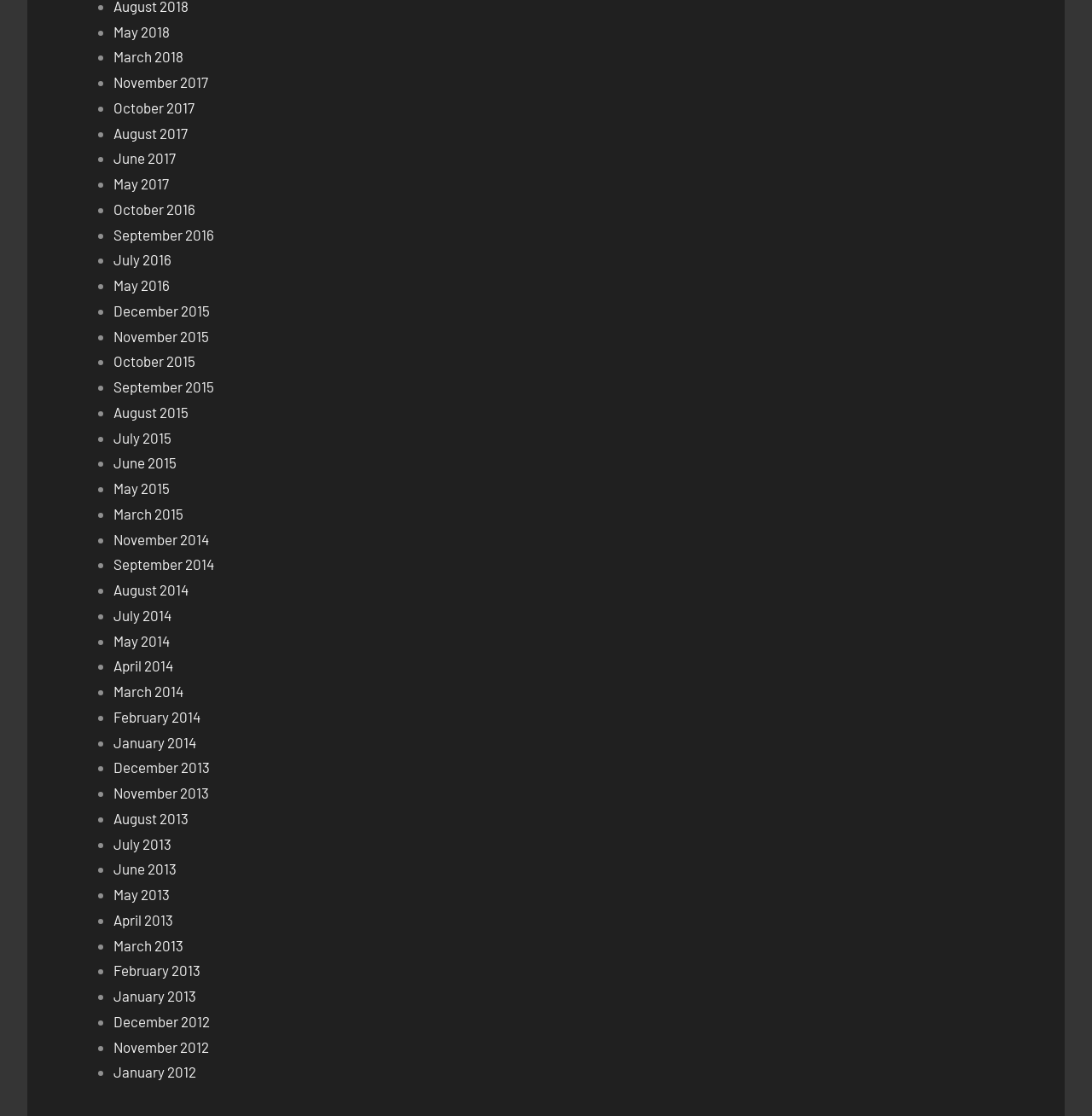Please look at the image and answer the question with a detailed explanation: What is the format of the links on this webpage?

By examining the links, I notice that they all follow a consistent format of 'Month Year', such as 'May 2018' or 'November 2015', which suggests that they are organized by date.